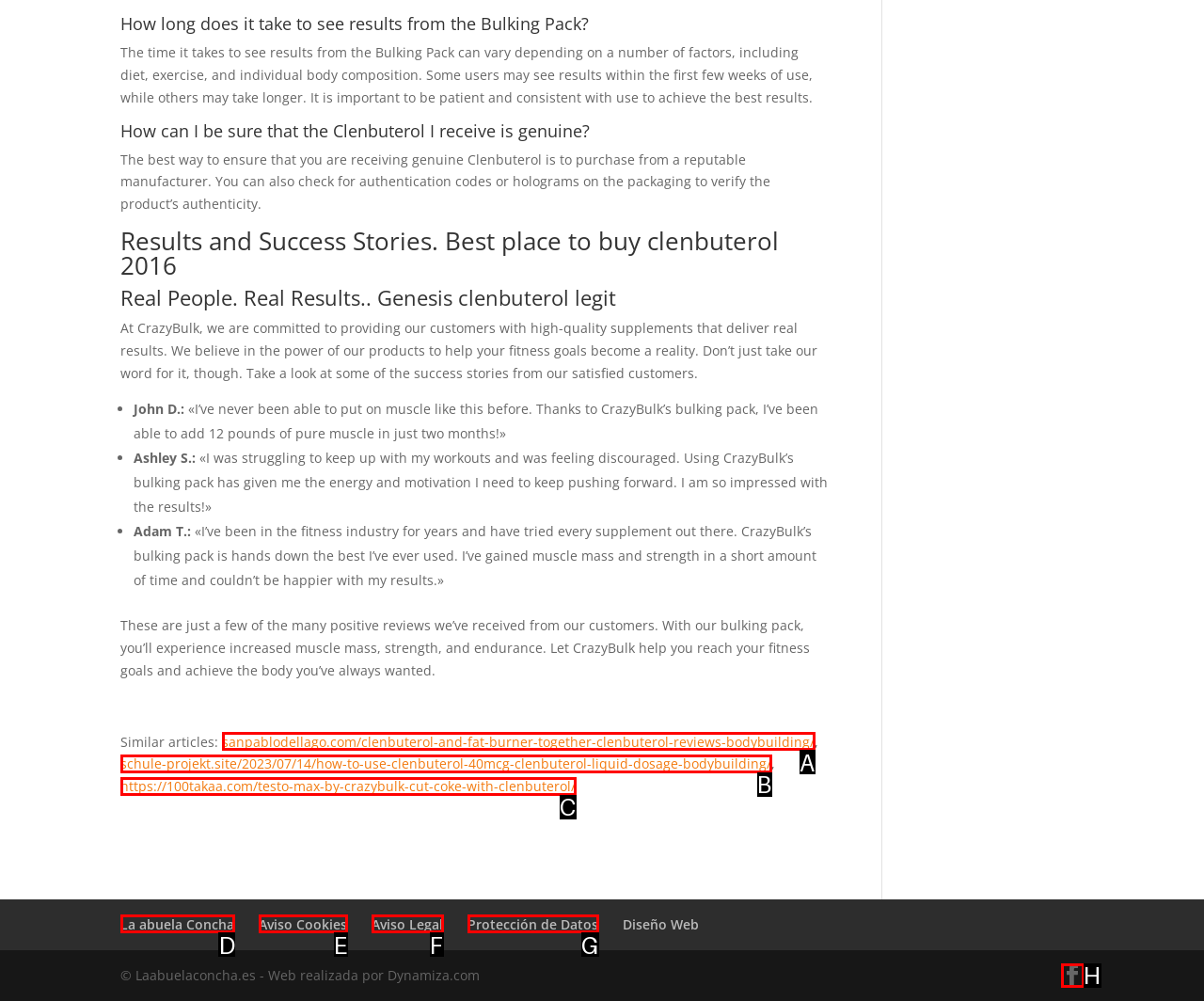Tell me which option I should click to complete the following task: Visit the website of La abuela Concha
Answer with the option's letter from the given choices directly.

D